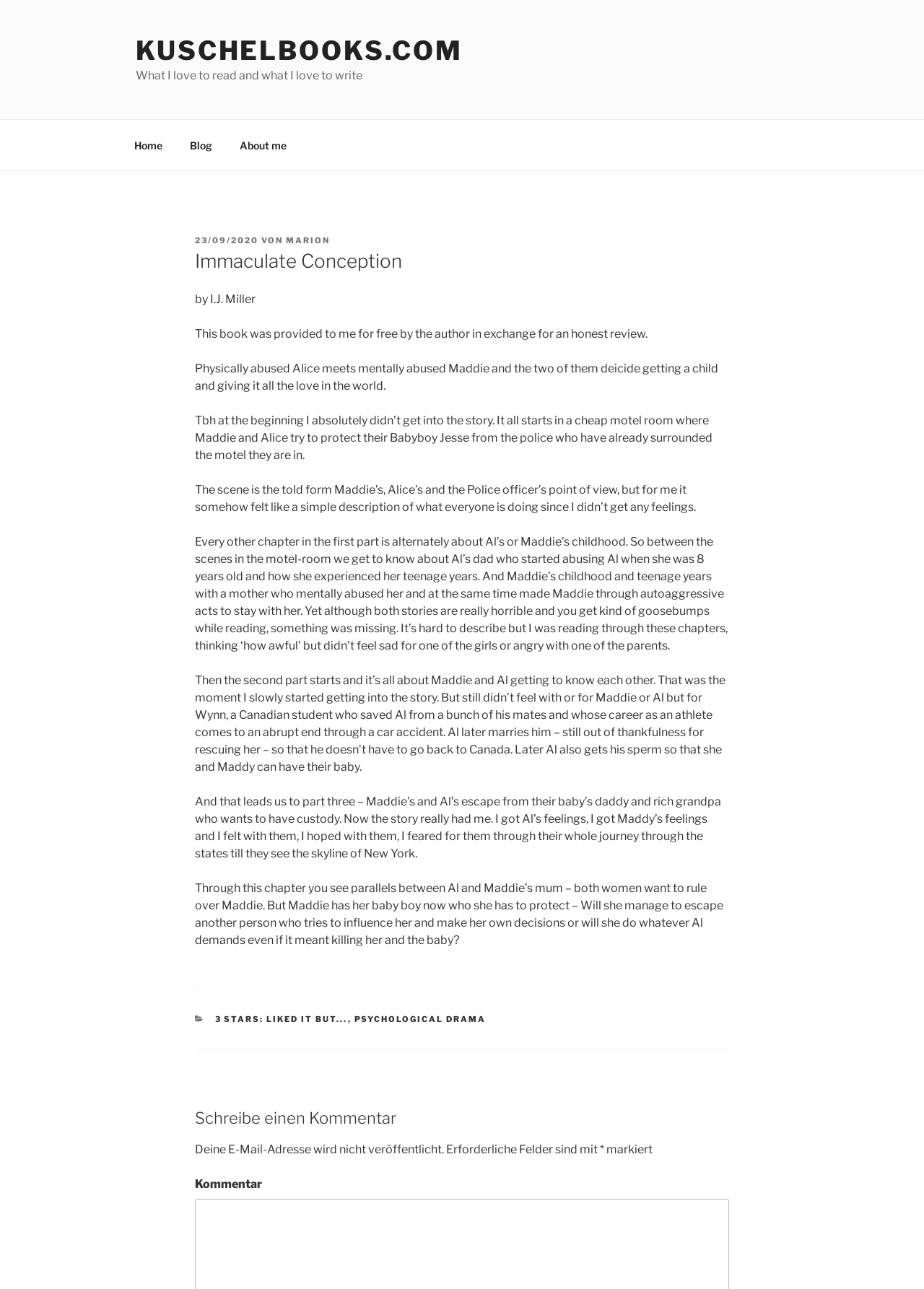Specify the bounding box coordinates of the element's region that should be clicked to achieve the following instruction: "Click on the 'Home' link". The bounding box coordinates consist of four float numbers between 0 and 1, in the format [left, top, right, bottom].

[0.131, 0.099, 0.189, 0.126]